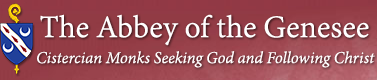Provide a short answer to the following question with just one word or phrase: What is the shape of the emblem?

Shield